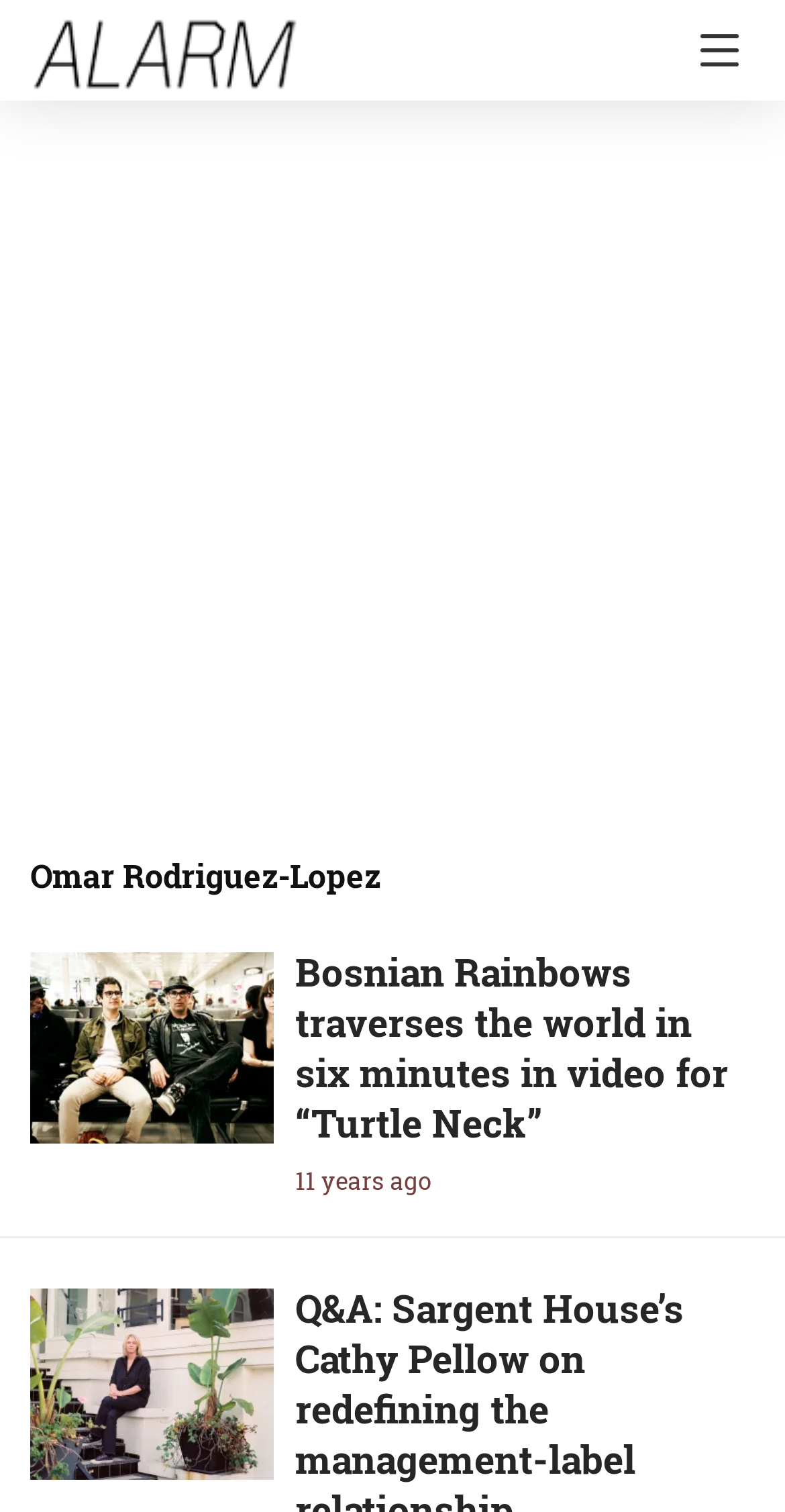Please specify the bounding box coordinates in the format (top-left x, top-left y, bottom-right x, bottom-right y), with values ranging from 0 to 1. Identify the bounding box for the UI component described as follows: title="ALARM"

[0.03, 0.0, 0.381, 0.048]